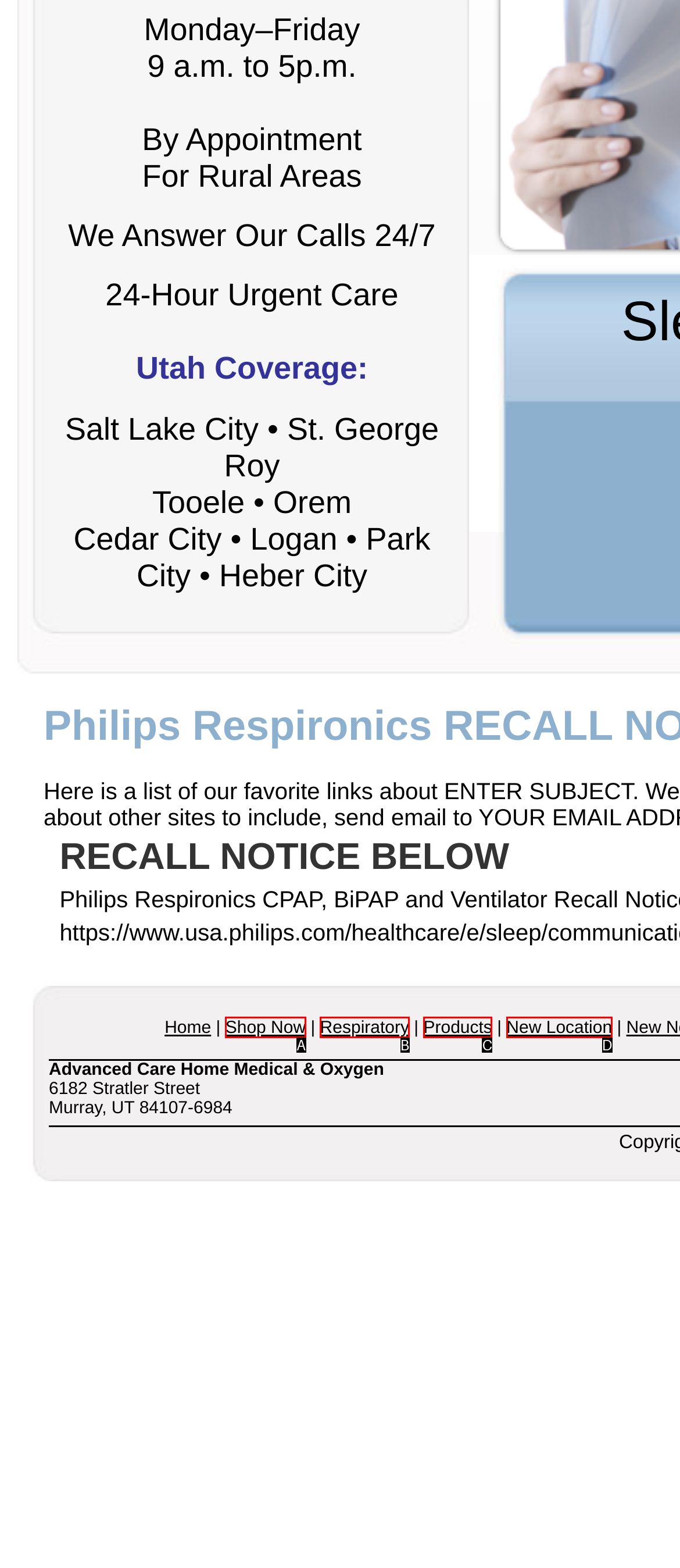From the provided choices, determine which option matches the description: New Location. Respond with the letter of the correct choice directly.

D